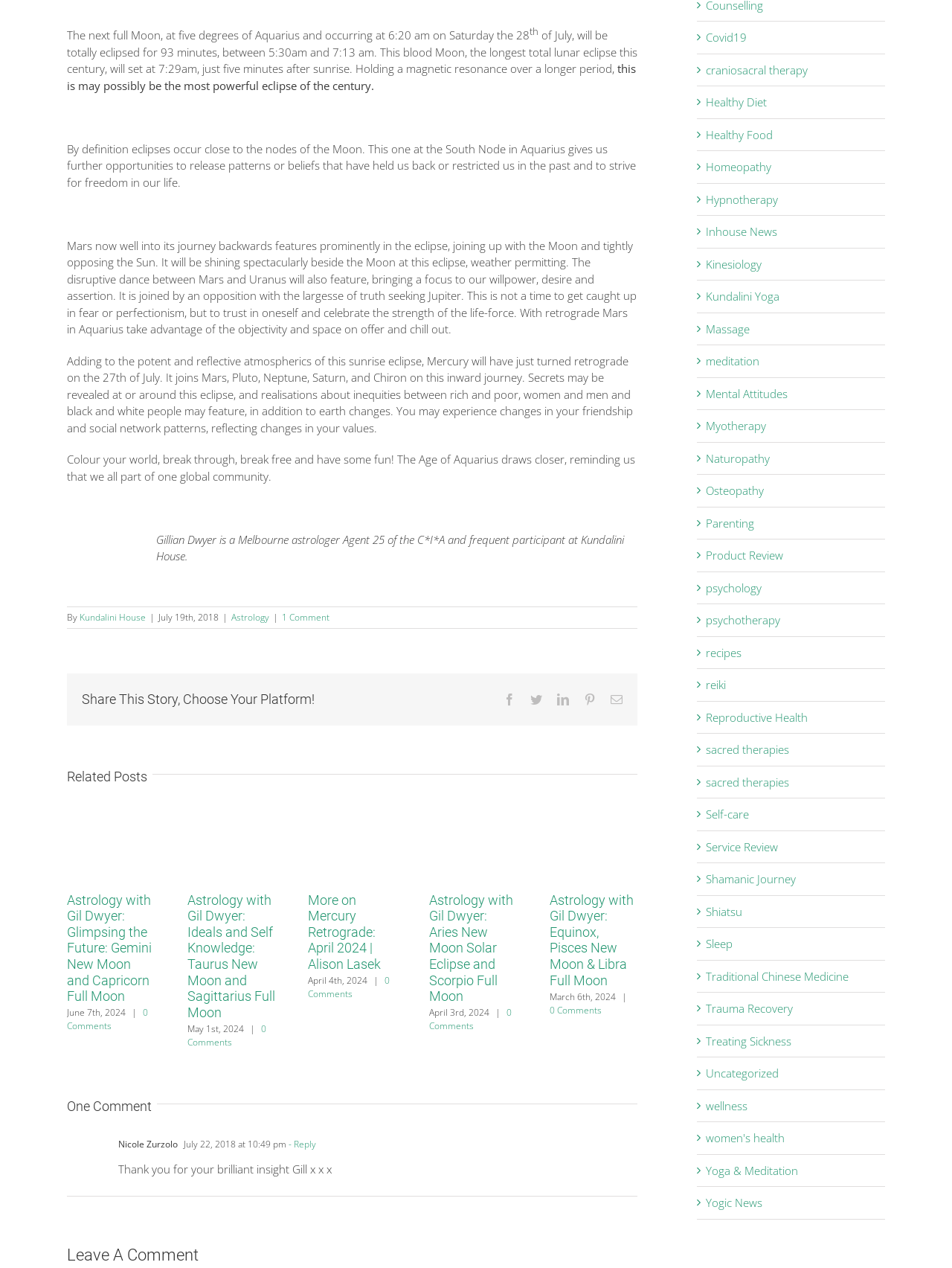Identify the bounding box coordinates of the element to click to follow this instruction: 'View related post Astrology with Gil Dwyer: Ideals and Self Knowledge: Taurus New Moon and Sagittarius Full Moon'. Ensure the coordinates are four float values between 0 and 1, provided as [left, top, right, bottom].

[0.197, 0.643, 0.289, 0.655]